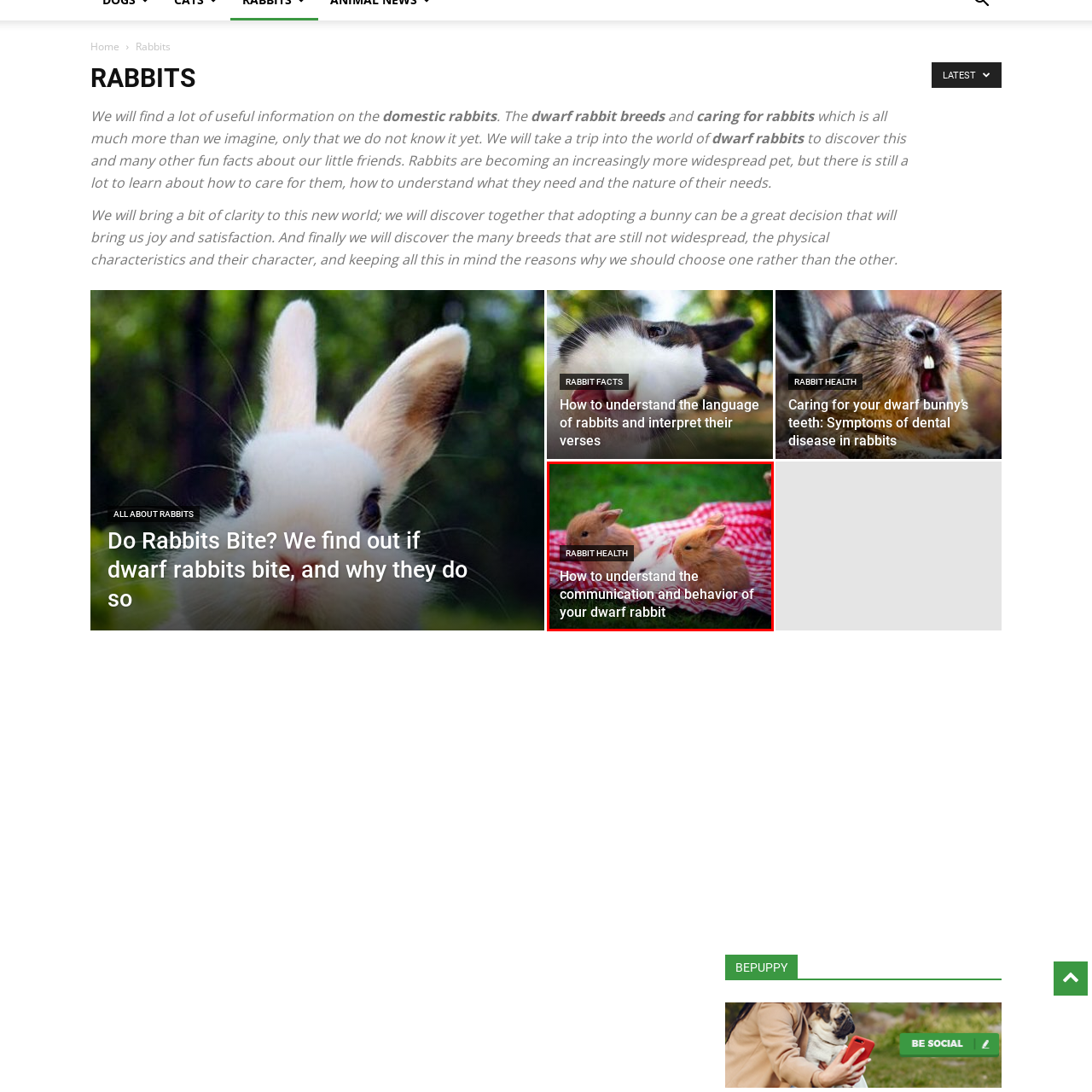Focus on the portion of the image highlighted in red and deliver a detailed explanation for the following question: What is the title of the overlay?

The image has a bold title, 'RABBIT HEALTH', followed by a subtitle that reads, 'How to understand the communication and behavior of your dwarf rabbit', which implies a focus on helping rabbit owners decipher the ways in which their pets express themselves.